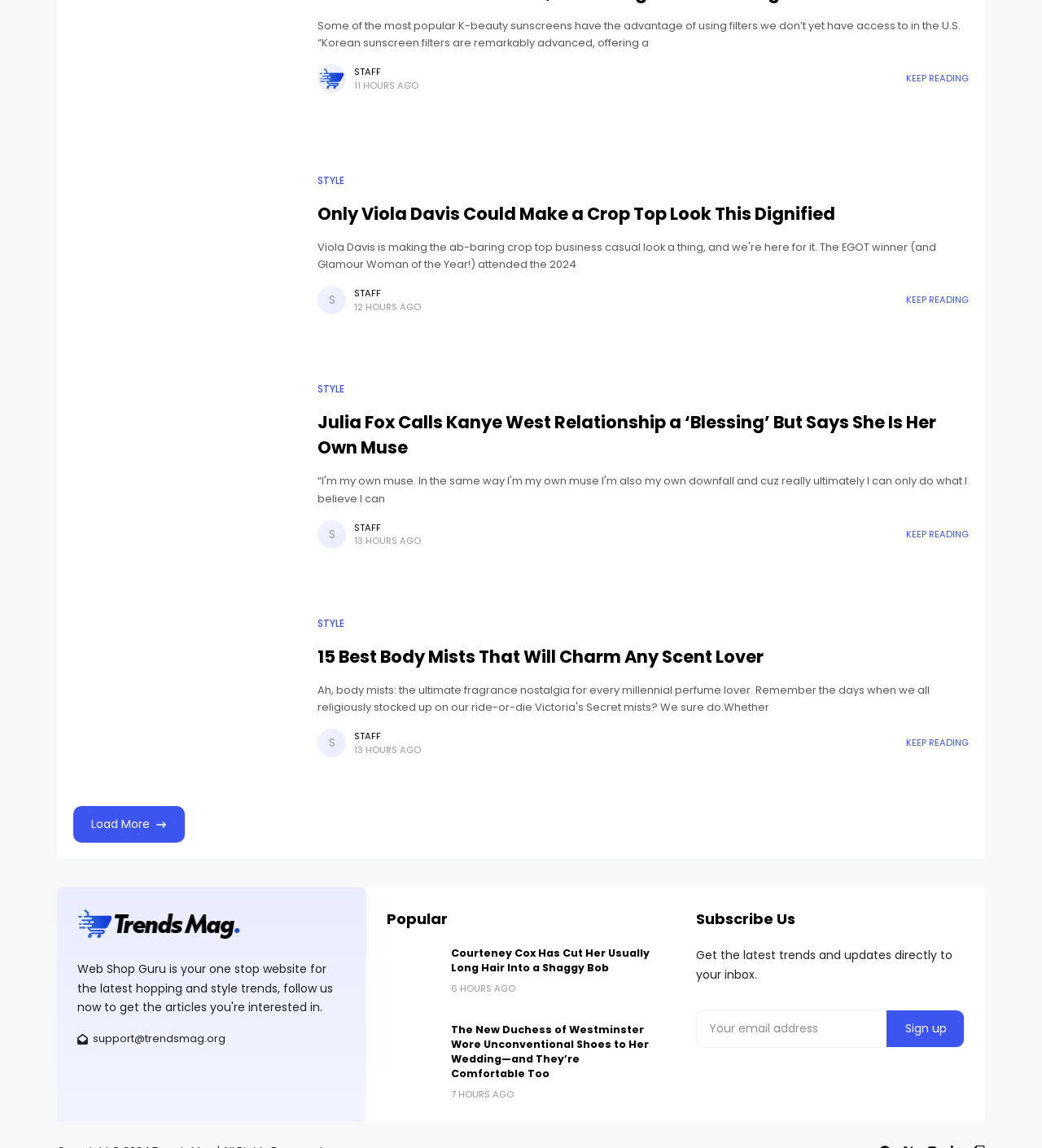Please answer the following question as detailed as possible based on the image: 
What is the topic of the first article?

The first article is about K-beauty sunscreens, which is evident from the text 'Some of the most popular K-beauty sunscreens have the advantage of using filters we don’t yet have access to in the U.S.'